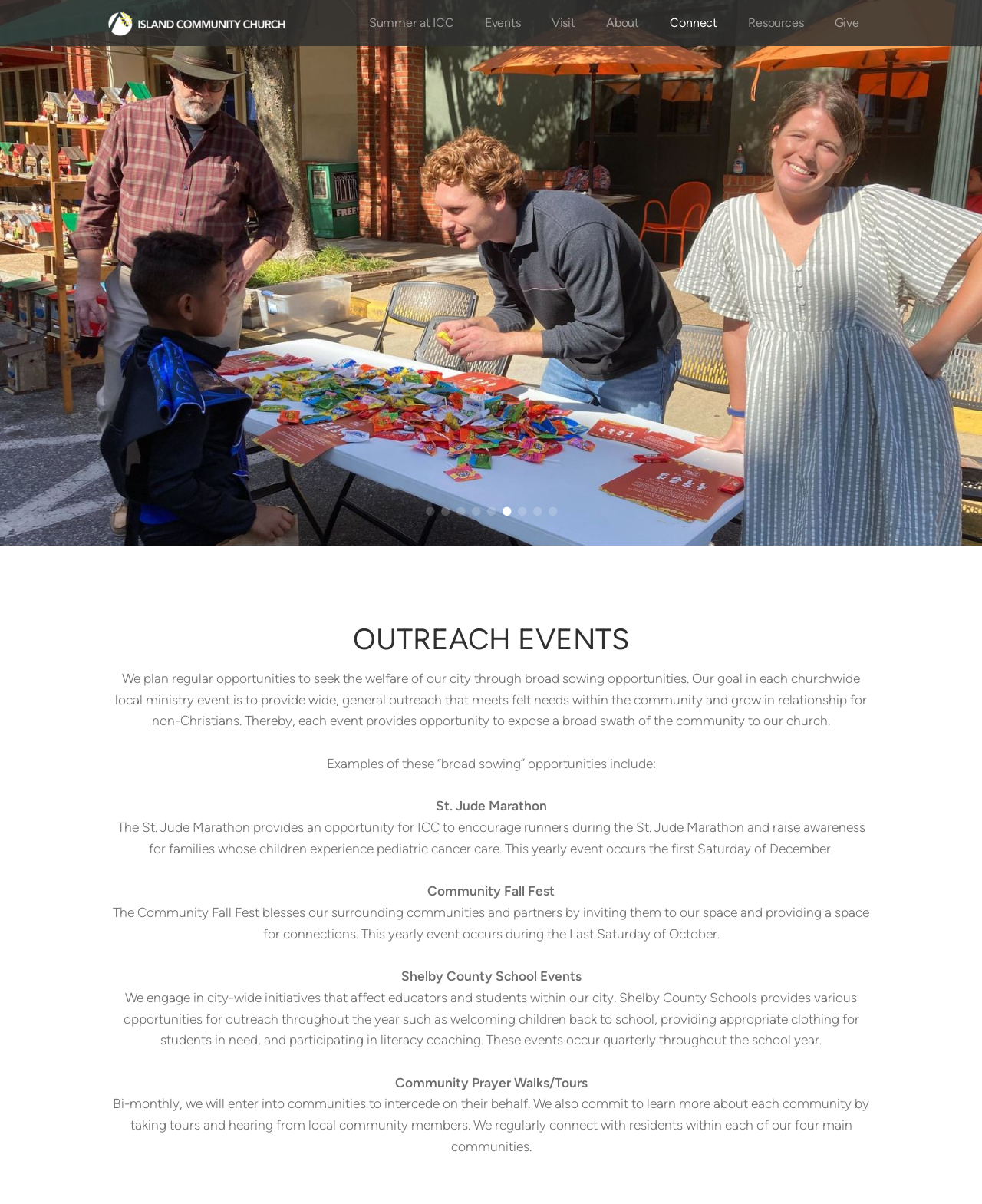What is the purpose of the Community Fall Fest?
Using the image as a reference, give an elaborate response to the question.

The purpose of the Community Fall Fest can be found in the StaticText element with the text 'The Community Fall Fest blesses our surrounding communities and partners by inviting them to our space and providing a space for connections.' This suggests that the church organizes the Community Fall Fest to bless and connect with the surrounding communities.